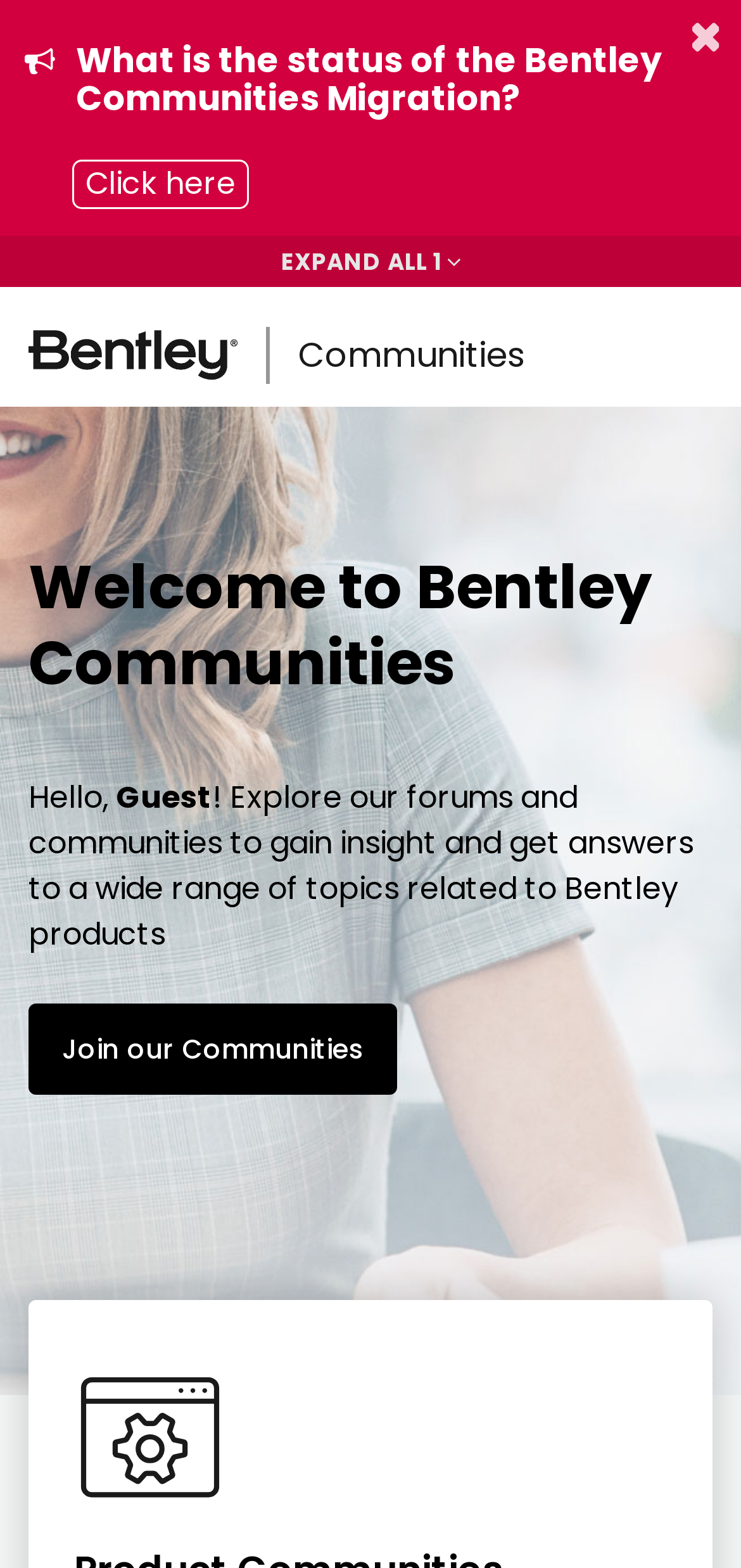Please specify the coordinates of the bounding box for the element that should be clicked to carry out this instruction: "Join our Communities". The coordinates must be four float numbers between 0 and 1, formatted as [left, top, right, bottom].

[0.038, 0.64, 0.536, 0.698]